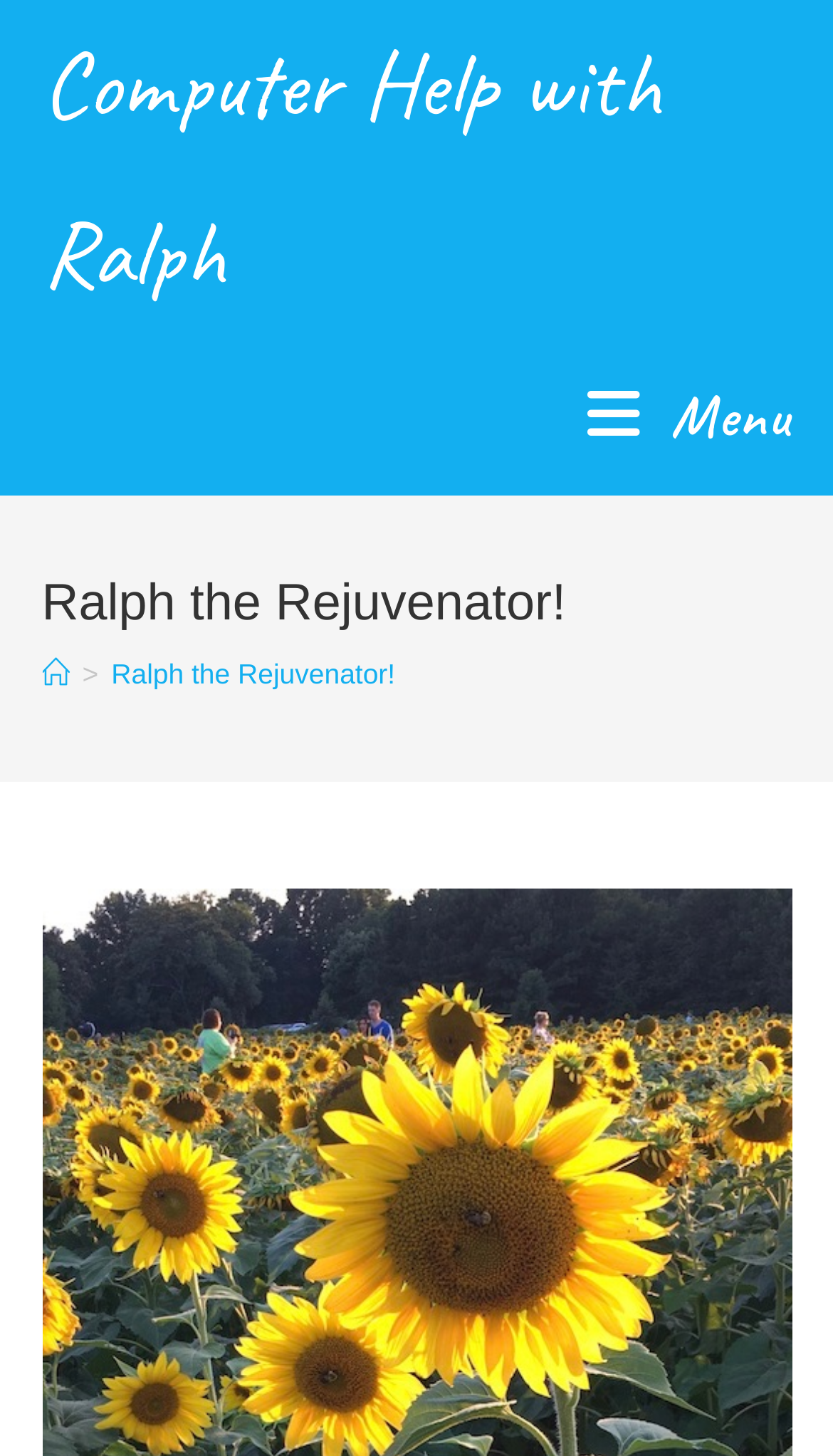What is the layout element that contains the 'Computer Help with Ralph' link?
Based on the image, please offer an in-depth response to the question.

The 'Computer Help with Ralph' link is contained within a LayoutTable element, which is used to organize the layout of the webpage and position its child elements.